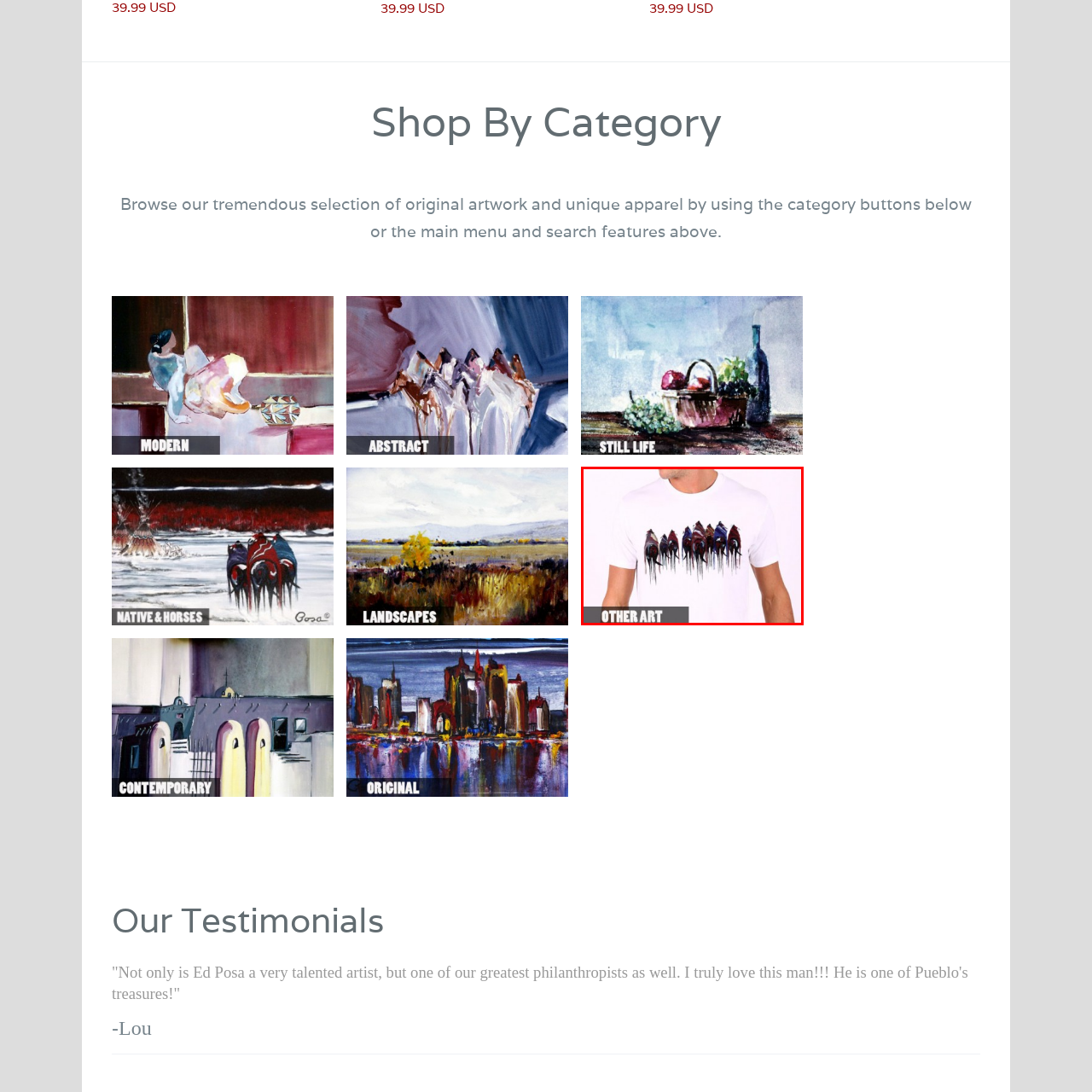Provide a thorough description of the scene captured within the red rectangle.

The image showcases a stylish white t-shirt adorned with a striking graphic design. The artwork features an array of creatively rendered figures, each displaying a unique style and color, resembling a modern artistic representation with vibrant hues of red and blue. The backdrop of the t-shirt is plain white, allowing the intricate design to stand out prominently. At the bottom left, a label reads "OTHER ART," indicating this piece is part of a diverse collection of artistic apparel. This fashion item exemplifies the fusion of clothing and contemporary art, making it a compelling choice for those looking to express their individuality through unique designs.